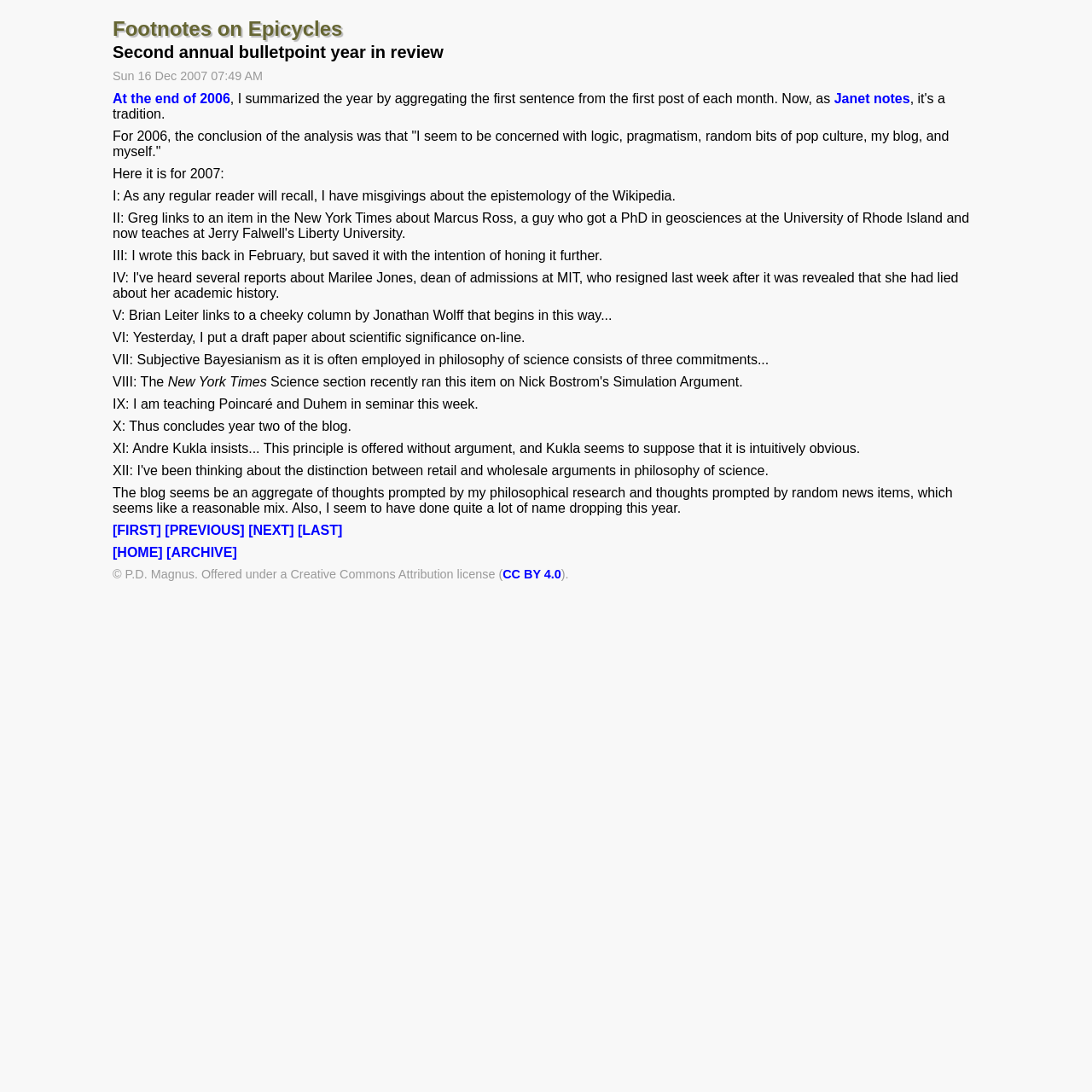Write an elaborate caption that captures the essence of the webpage.

The webpage is a blog titled "Footnotes on Epicycles" by P.D. Magnus. At the top, there is a heading with the blog title, which is also a link. Below the title, there is another heading that reads "Second annual bulletpoint year in review". 

To the right of the second heading, there is a date "Sun 16 Dec 2007 07:49 AM" followed by a link "At the end of 2006" and a paragraph of text discussing the author's approach to summarizing the year. The text mentions a link to "Janet notes" and concludes that the author's concerns are with logic, pragmatism, pop culture, their blog, and themselves.

Below this, there is a section titled "Here it is for 2007:" which consists of 11 points labeled with Roman numerals from I to XI. Each point is a brief summary or thought, often with a philosophical tone. Some points mention specific topics, such as Wikipedia, scientific significance, and Bayesianism, while others mention news items or the author's teaching activities.

At the bottom of the page, there are navigation links to move to the first, previous, next, or last page, as well as a link to the home page and an archive. The page also includes a copyright notice, stating that the content is offered under a Creative Commons Attribution license.